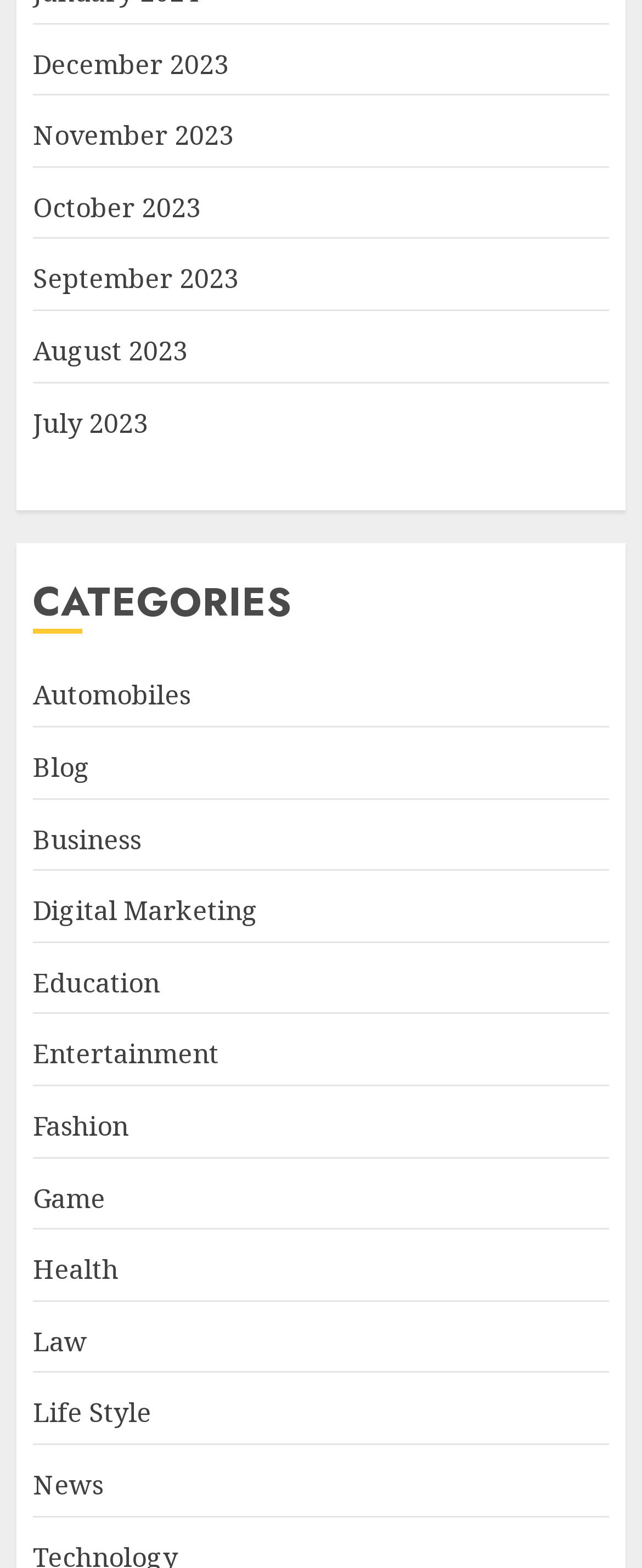Please give the bounding box coordinates of the area that should be clicked to fulfill the following instruction: "Open the hamburger menu". The coordinates should be in the format of four float numbers from 0 to 1, i.e., [left, top, right, bottom].

None